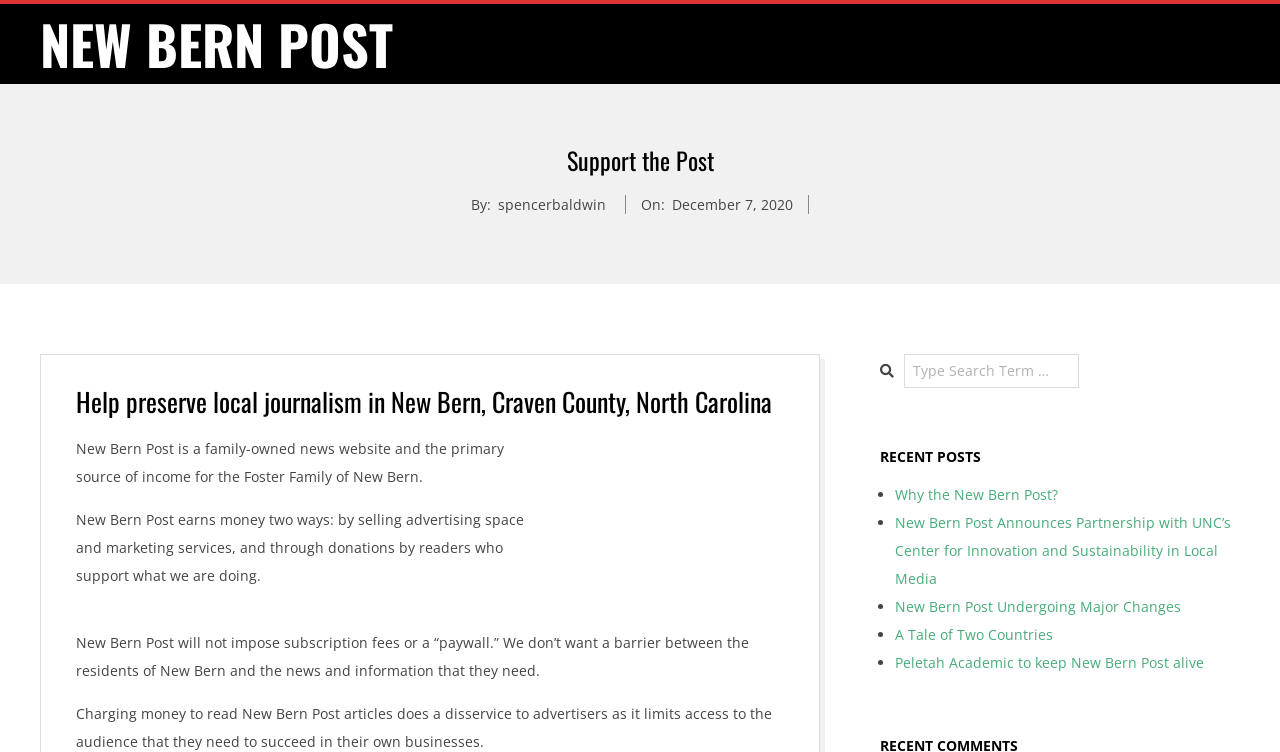Locate the bounding box coordinates of the element that should be clicked to fulfill the instruction: "Search for a term".

[0.706, 0.471, 0.843, 0.515]